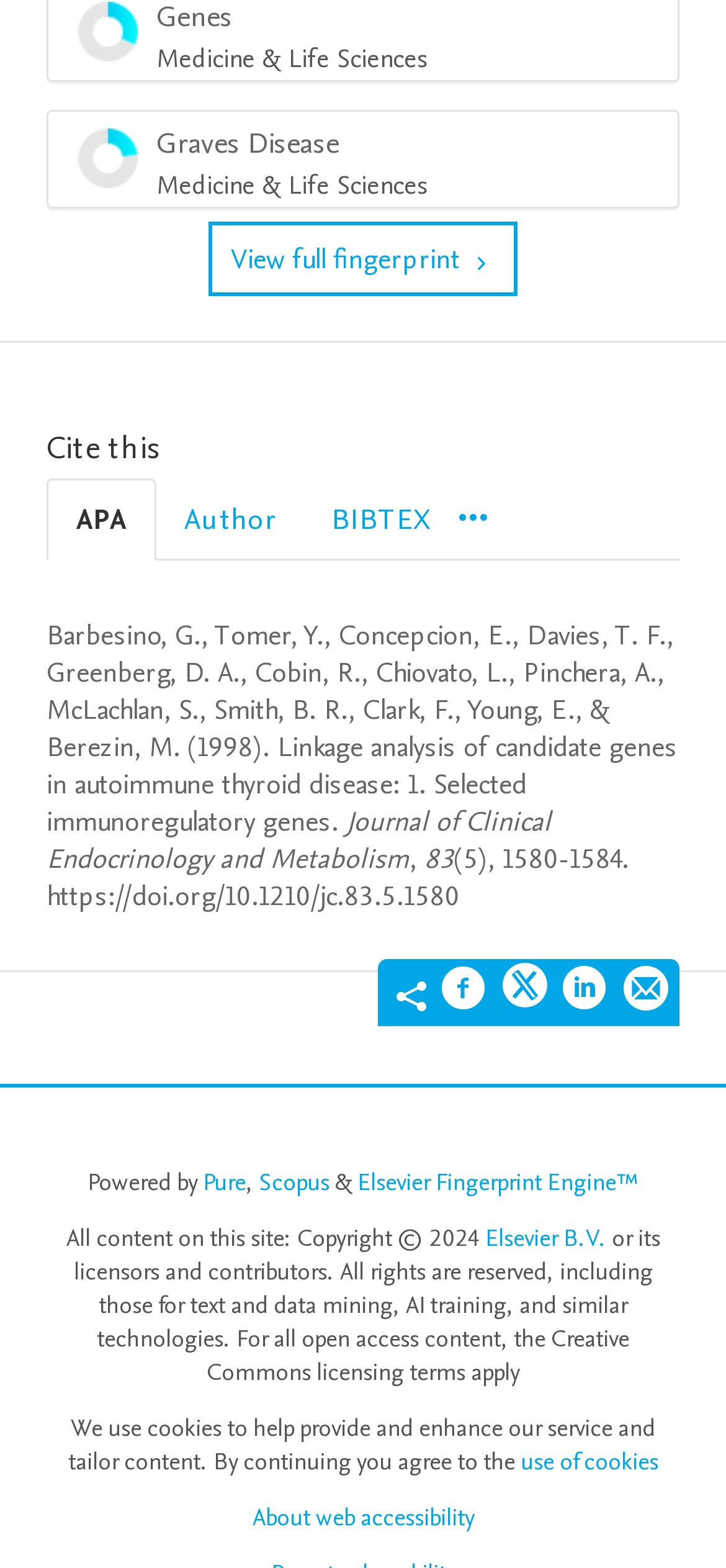Identify the coordinates of the bounding box for the element that must be clicked to accomplish the instruction: "View full fingerprint".

[0.287, 0.142, 0.713, 0.189]